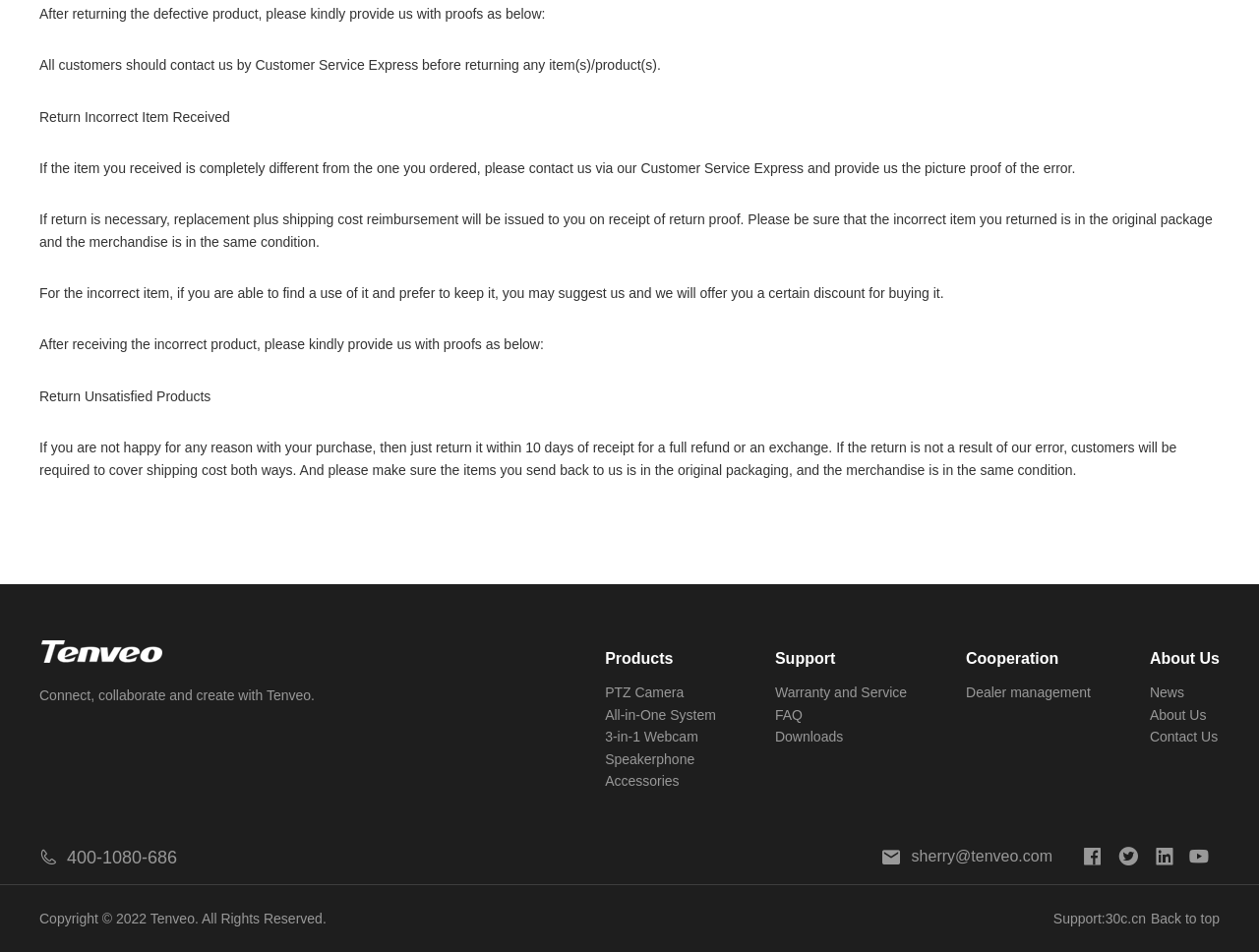Find and indicate the bounding box coordinates of the region you should select to follow the given instruction: "View 'Products'".

[0.481, 0.683, 0.535, 0.7]